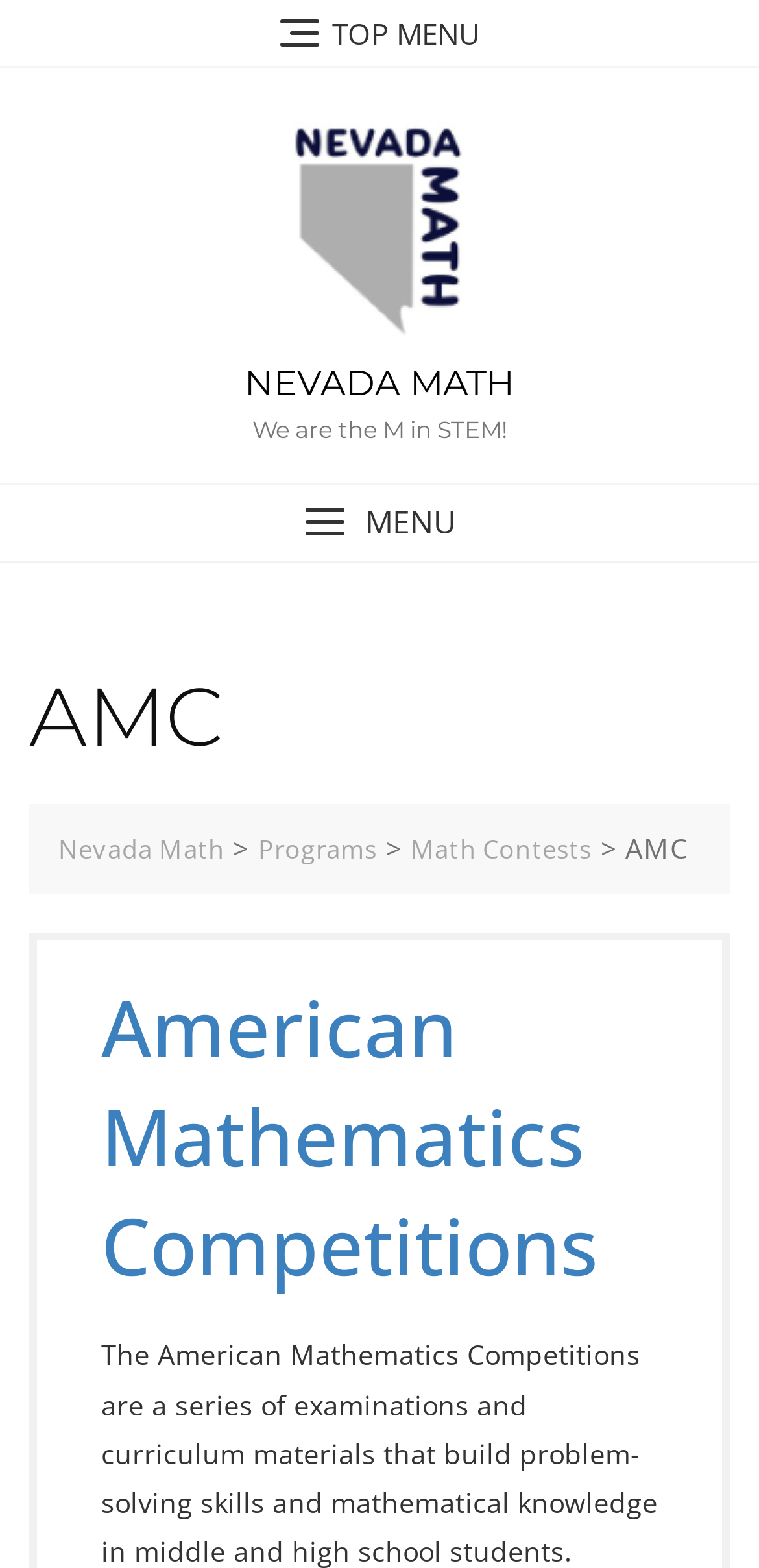Generate an in-depth caption that captures all aspects of the webpage.

The webpage is about the American Mathematics Competitions (AMC) and Nevada Math. At the top, there is a top menu link spanning the entire width of the page. Below it, there is a link with an accompanying image, which is centered on the page. To the right of this link, there is a text "NEVADA MATH" and a static text "We are the M in STEM!".

On the left side of the page, there is a menu button labeled "MENU". Below it, there is a large heading "AMC" that takes up most of the width of the page. Underneath the heading, there are three links: "Nevada Math", "Programs", and "Math Contests", which are aligned horizontally and take up about half of the page's width.

On the right side of the page, there is a static text "AMC" followed by a heading "American Mathematics Competitions", which is centered on the page. Overall, the webpage has a simple layout with a focus on providing links and information about the American Mathematics Competitions and Nevada Math.